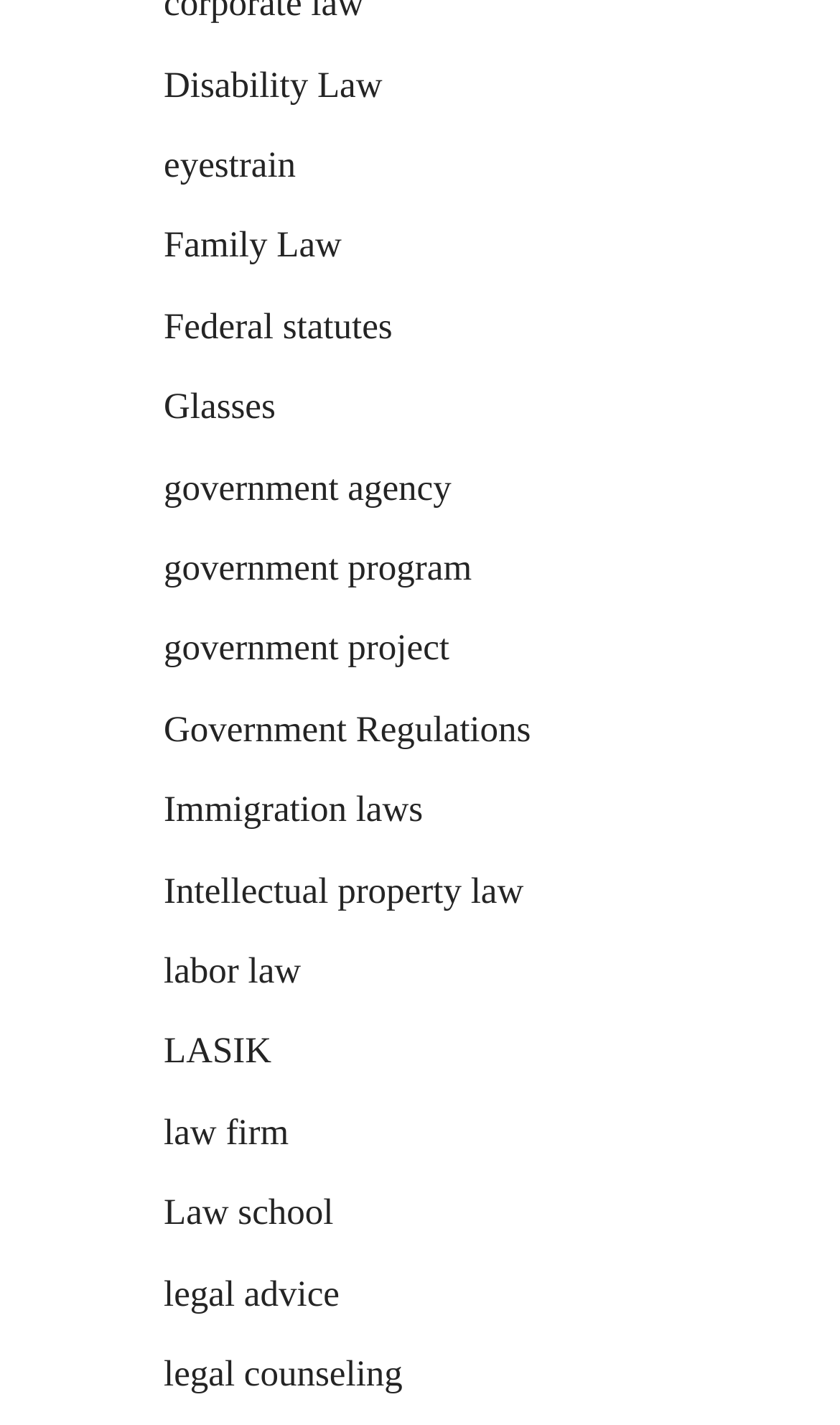Given the element description Intellectual property law, identify the bounding box coordinates for the UI element on the webpage screenshot. The format should be (top-left x, top-left y, bottom-right x, bottom-right y), with values between 0 and 1.

[0.195, 0.61, 0.623, 0.639]